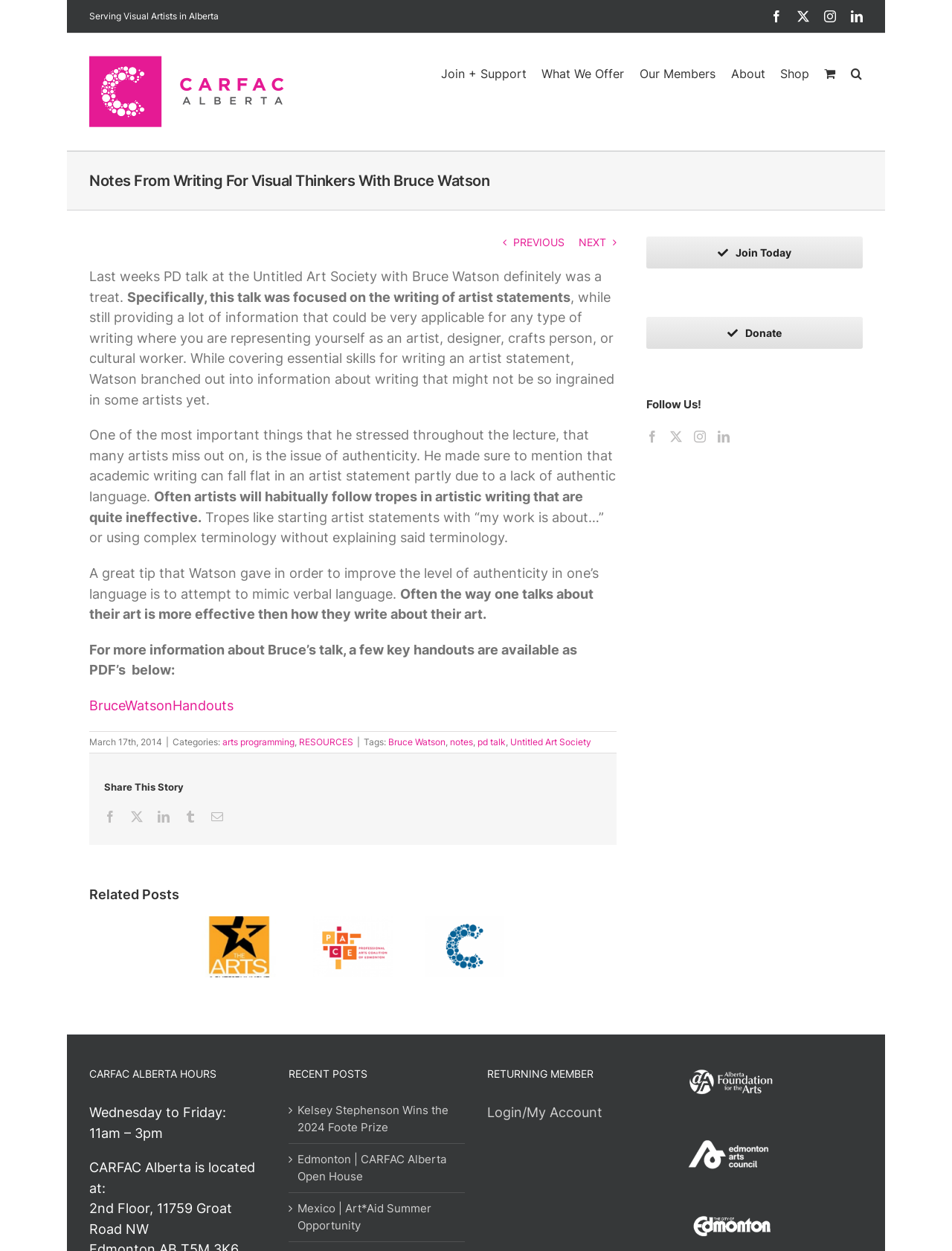Identify and provide the main heading of the webpage.

Notes From Writing For Visual Thinkers With Bruce Watson